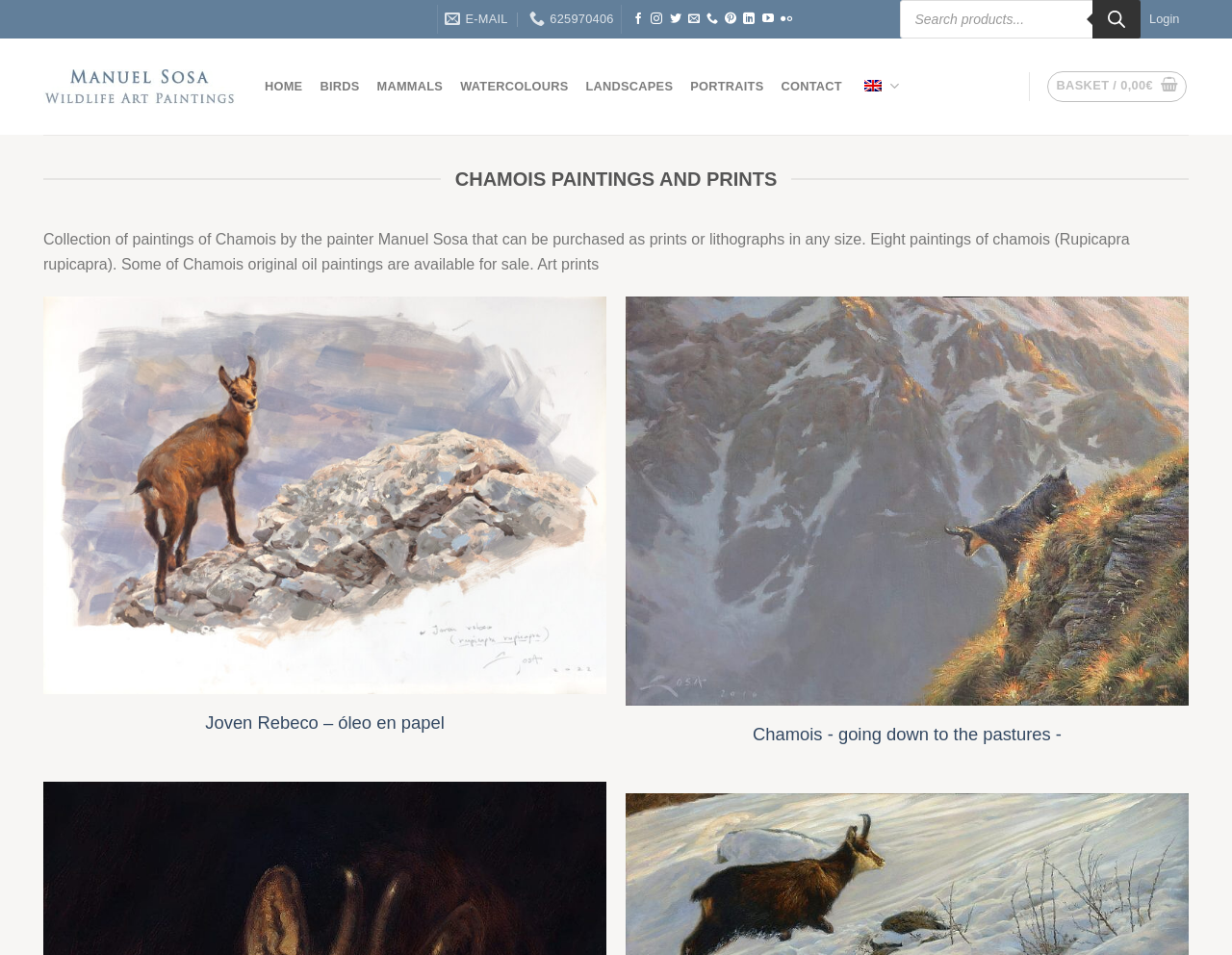What is the name of the painter featured on this webpage?
Observe the image and answer the question with a one-word or short phrase response.

Manuel Sosa